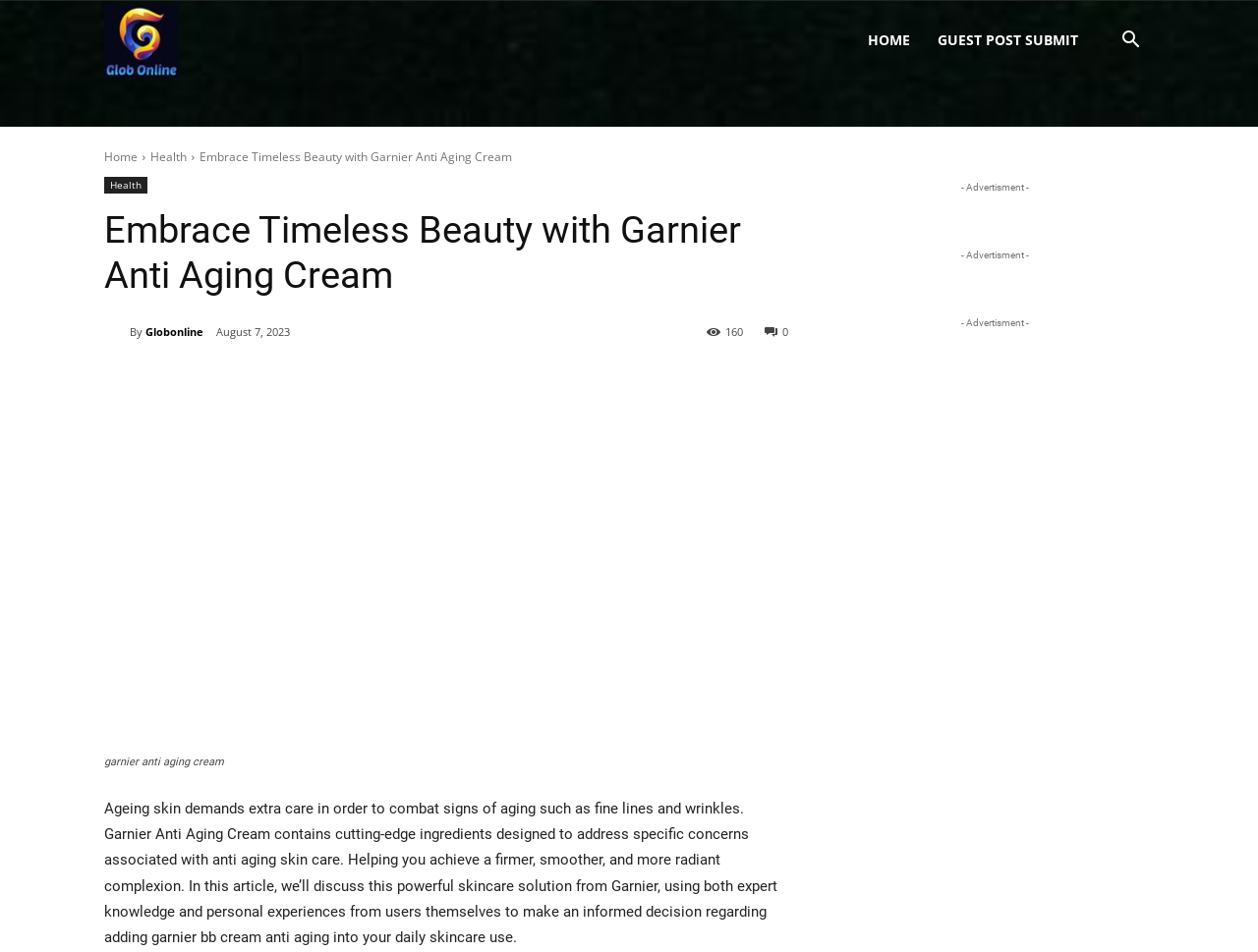What is the main heading displayed on the webpage? Please provide the text.

Embrace Timeless Beauty with Garnier Anti Aging Cream